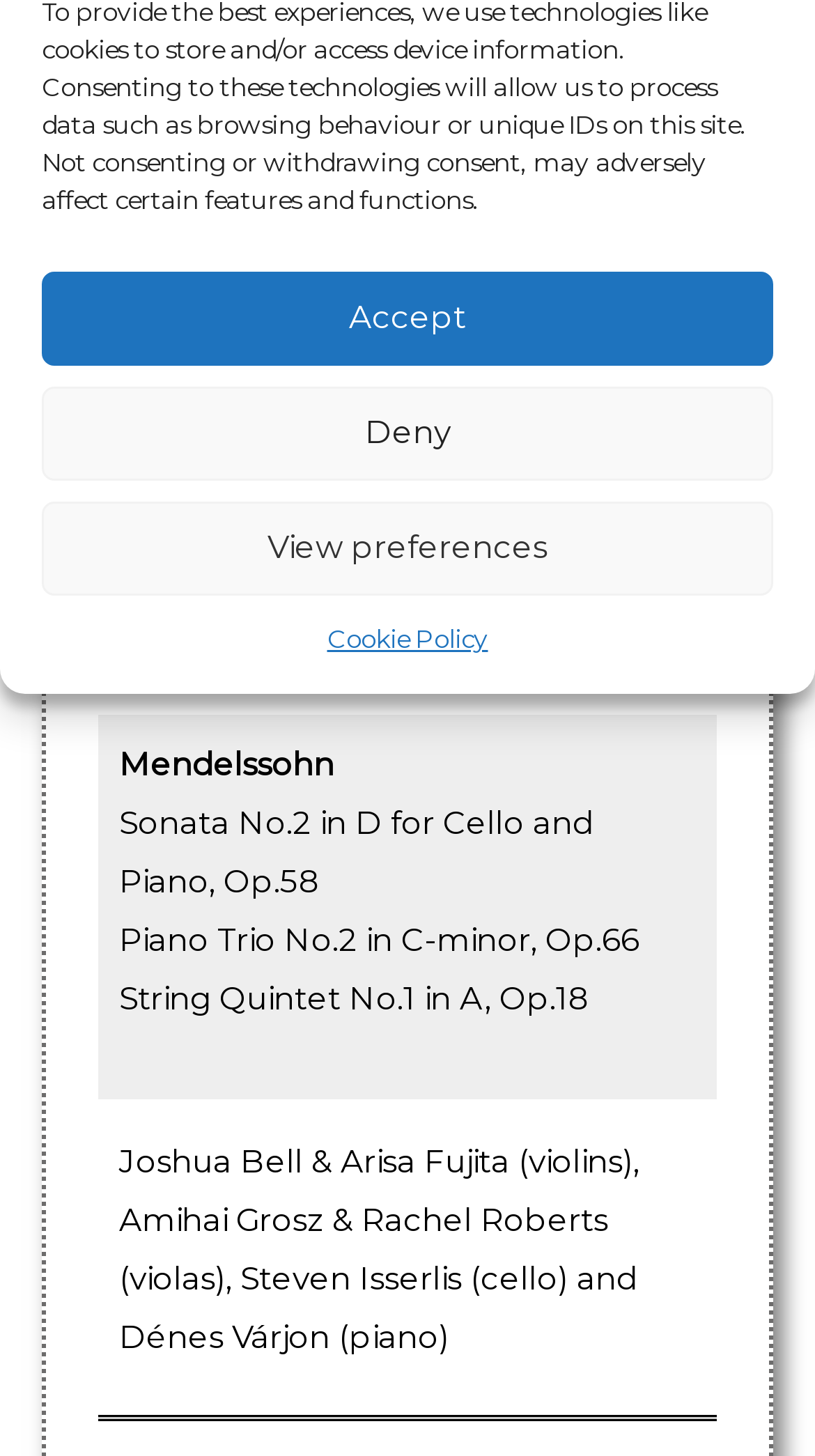Locate the bounding box of the UI element based on this description: "View preferences". Provide four float numbers between 0 and 1 as [left, top, right, bottom].

[0.051, 0.344, 0.949, 0.409]